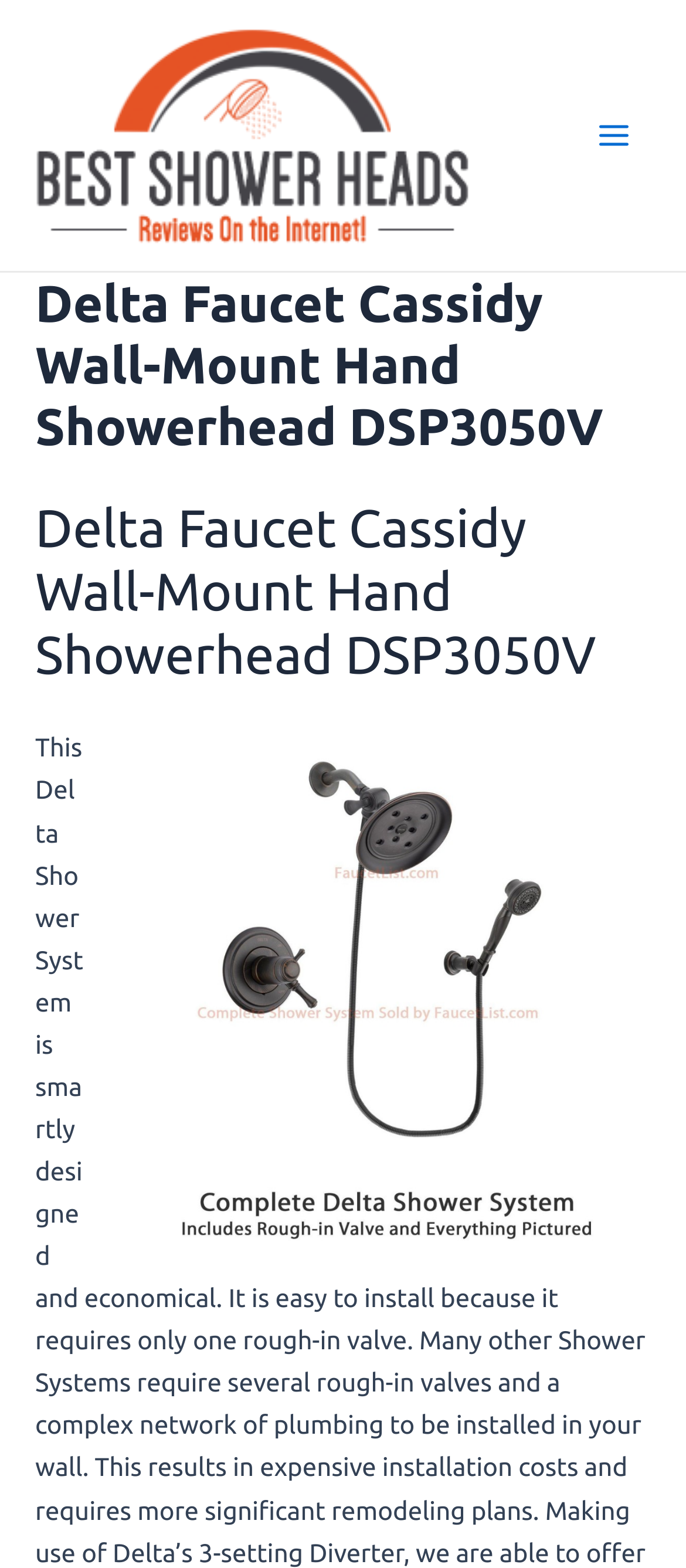Locate the primary heading on the webpage and return its text.

Delta Faucet Cassidy Wall-Mount Hand Showerhead DSP3050V